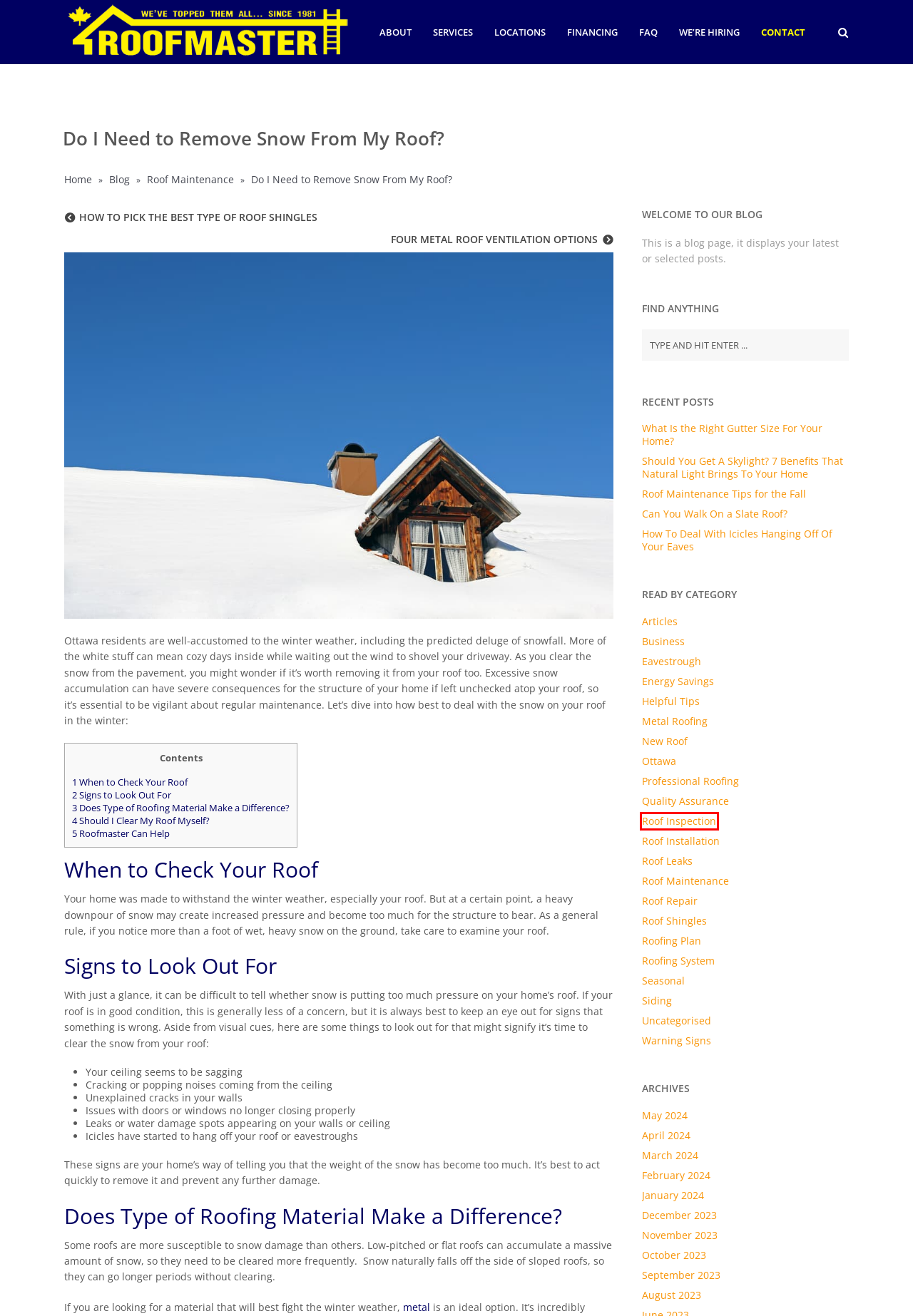You are provided with a screenshot of a webpage highlighting a UI element with a red bounding box. Choose the most suitable webpage description that matches the new page after clicking the element in the bounding box. Here are the candidates:
A. Roof Inspection Archives - Roofmaster Ottawa
B. Ottawa Archives - Roofmaster Ottawa
C. Roofing System Archives - Roofmaster Ottawa
D. Blog | Roofmaster
E. Four Metal Roof Ventilation Options - Roofmaster Ottawa
F. Business Archives - Roofmaster Ottawa
G. Roof Maintenance Tips for the Fall | Roofmaster Ottawa
H. Roof Shingles Archives - Roofmaster Ottawa

A